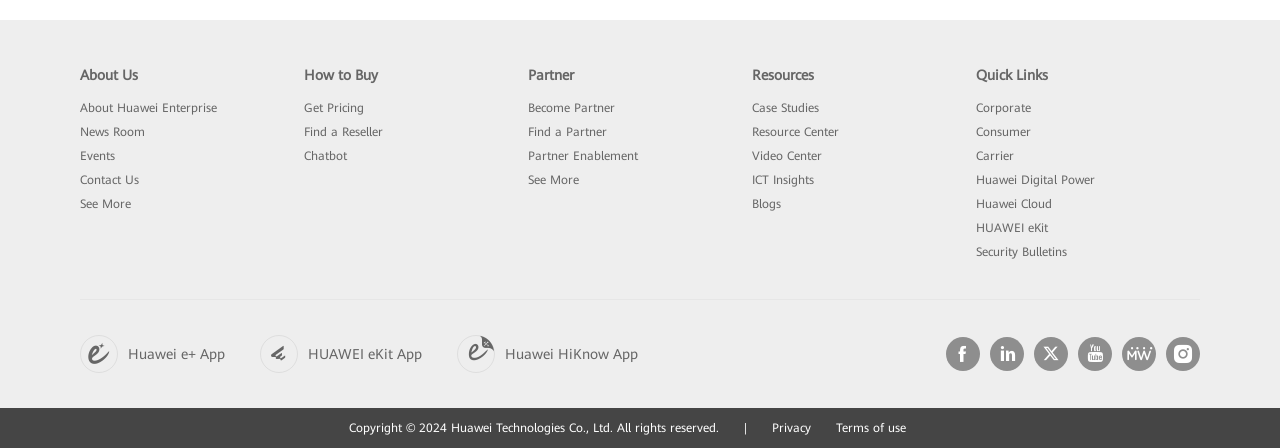Using the element description: "See More", determine the bounding box coordinates for the specified UI element. The coordinates should be four float numbers between 0 and 1, [left, top, right, bottom].

[0.062, 0.44, 0.102, 0.472]